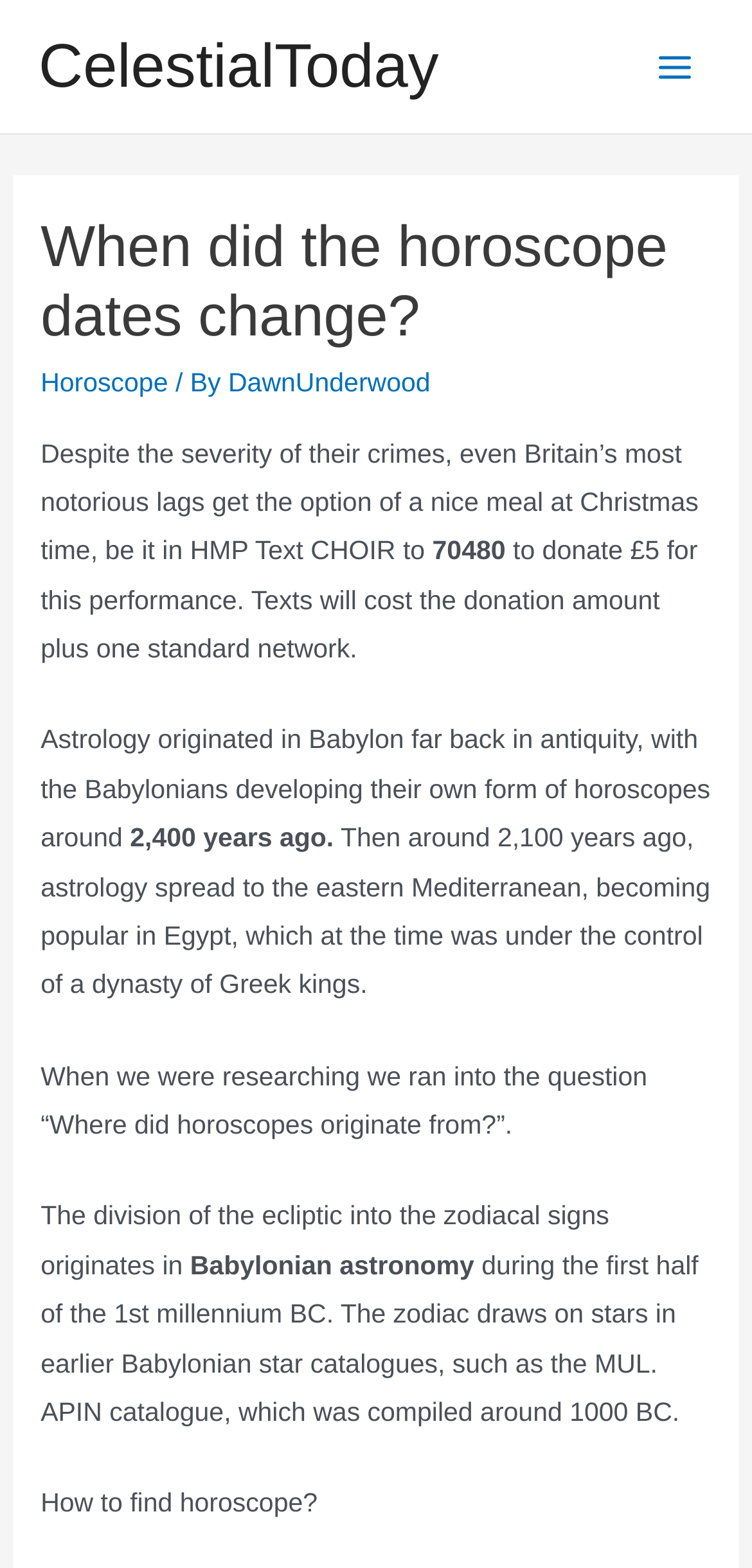What is the name of the catalogue compiled around 1000 BC?
Based on the screenshot, provide your answer in one word or phrase.

MUL.APIN catalogue